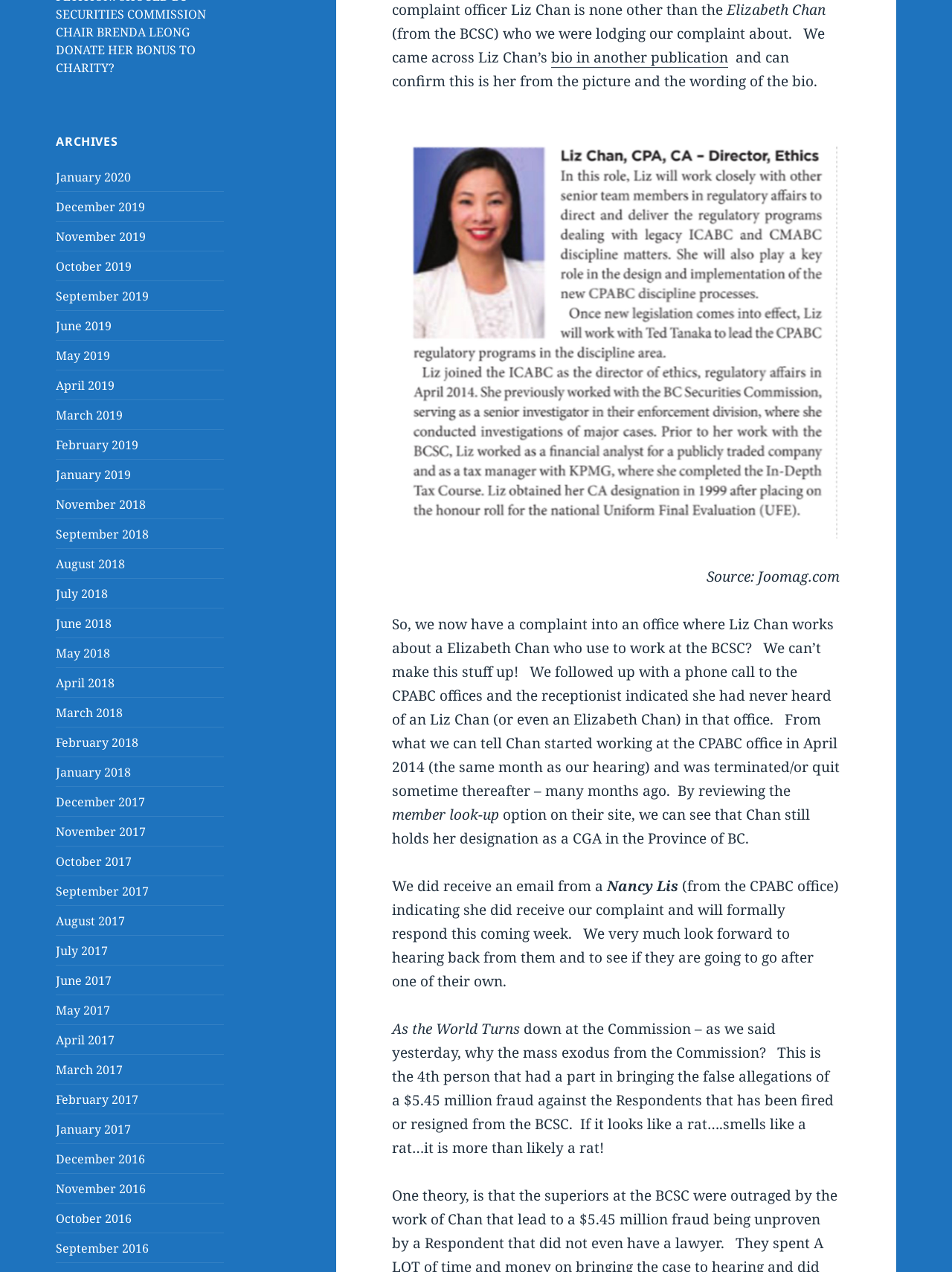What is the designation held by Liz Chan?
Answer the question with a thorough and detailed explanation.

According to the article, Liz Chan still holds her designation as a CGA (Certified General Accountant) in the Province of BC. This information was obtained by reviewing the member look-up option on the CPABC website.